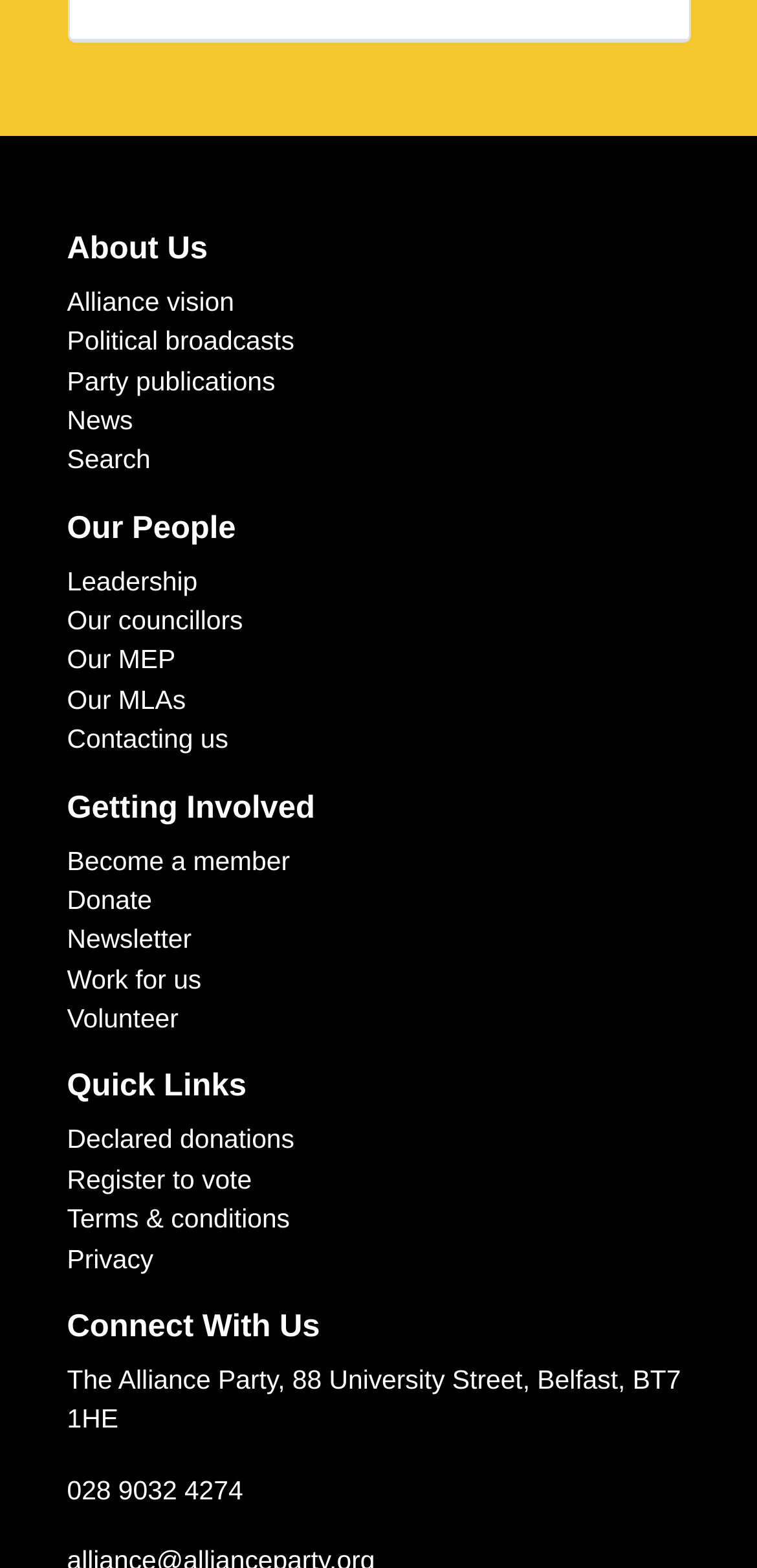Provide a brief response using a word or short phrase to this question:
What is the address of the Alliance Party?

88 University Street, Belfast, BT7 1HE